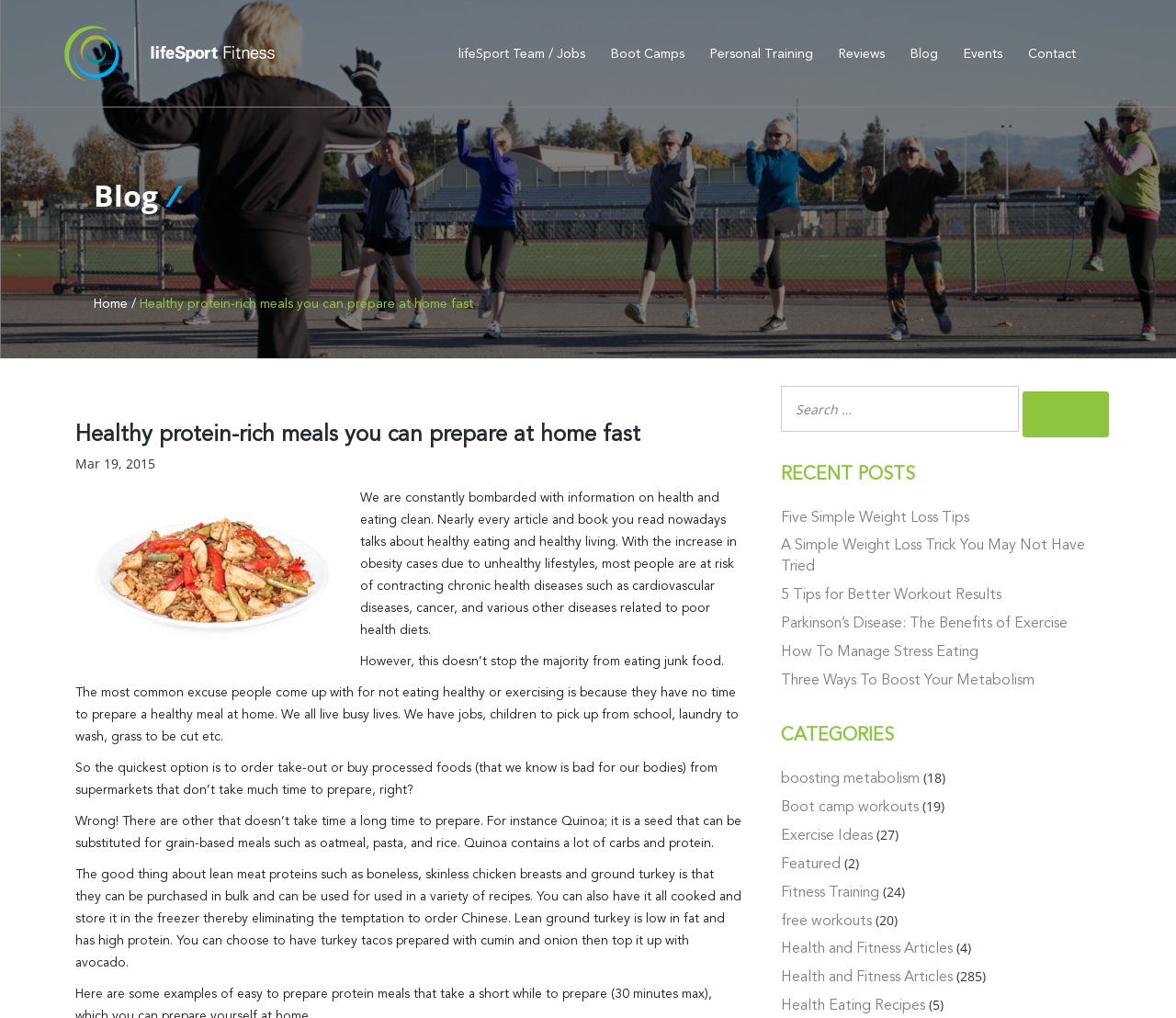Find the bounding box coordinates of the clickable element required to execute the following instruction: "Click the 'Contact' link". Provide the coordinates as four float numbers between 0 and 1, i.e., [left, top, right, bottom].

[0.87, 0.03, 0.92, 0.075]